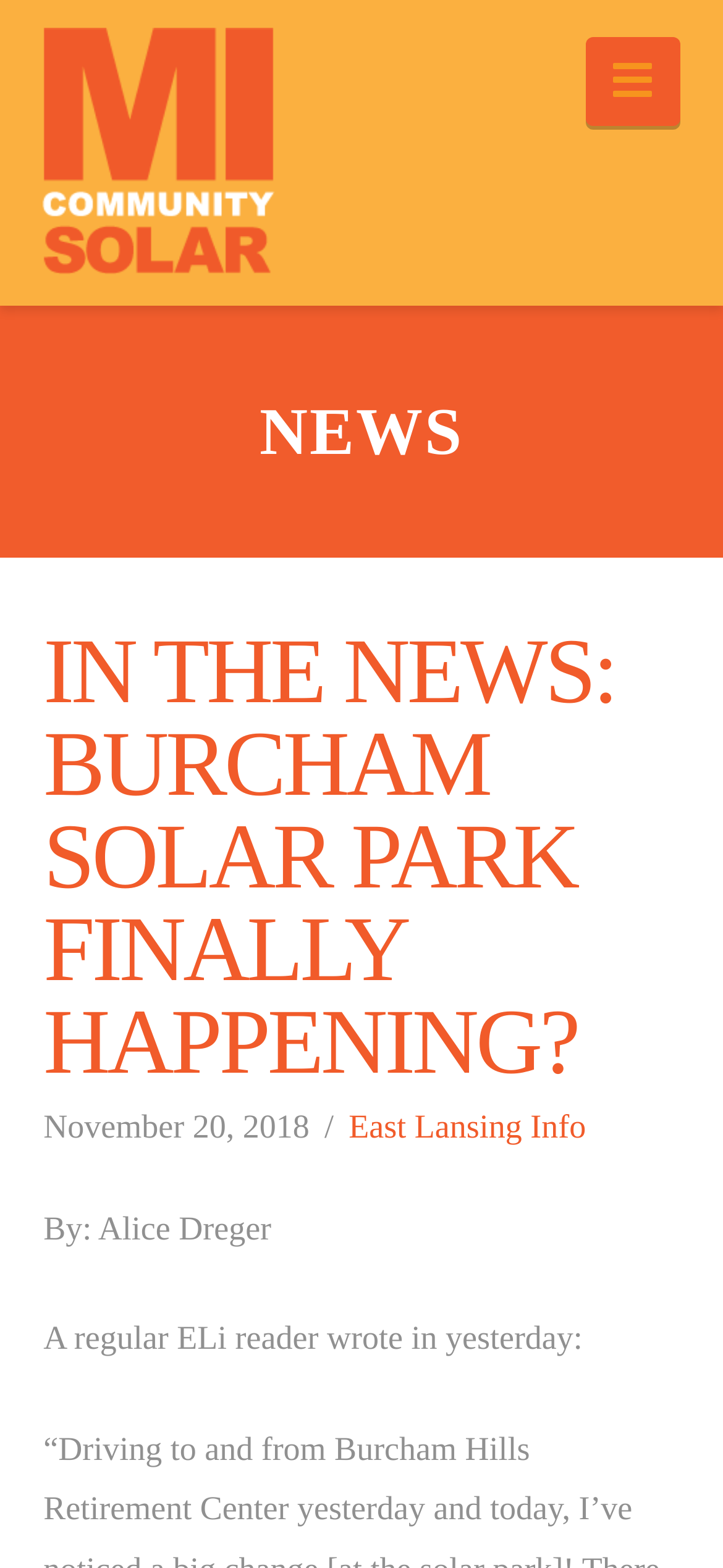Provide a comprehensive caption for the webpage.

The webpage appears to be a news article page, specifically discussing the Burcham Solar Park. At the top left, there is a link and an image, both labeled "MI Community Solar". To the right of this, there is a navigation button with an icon. 

Below the top section, there is a table layout with a heading "NEWS" at the top. Within this section, there is a subheading "IN THE NEWS: BURCHAM SOLAR PARK FINALLY HAPPENING?" in a larger font size. 

Underneath the subheading, there is a time stamp indicating the article was published on November 20, 2018. To the right of the time stamp, there is a link labeled "East Lansing Info". 

Further down, there are two paragraphs of text. The first paragraph is attributed to the author, Alice Dreger. The second paragraph starts with "A regular ELi reader wrote in yesterday:".